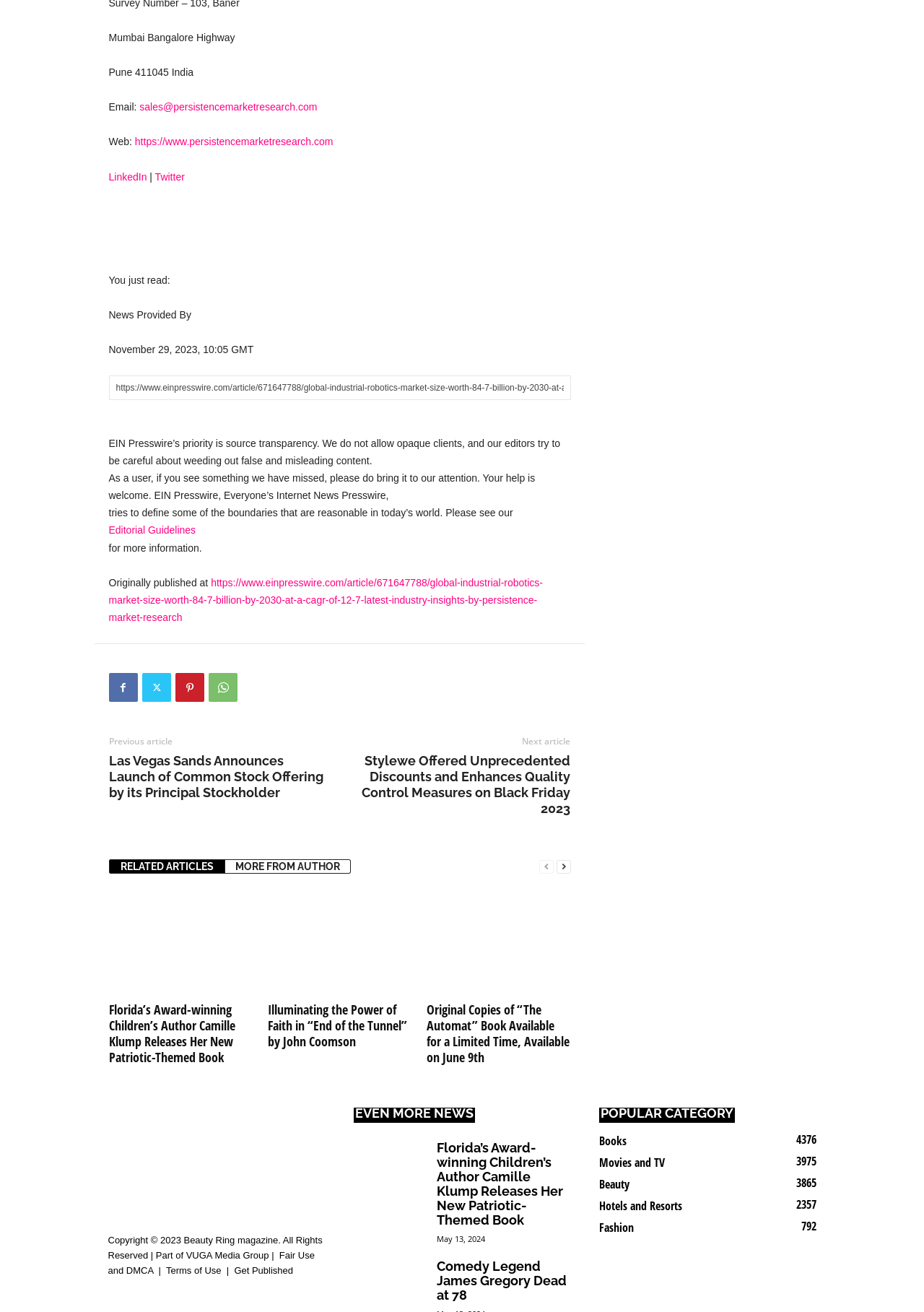What is the name of the company located at Mumbai Bangalore Highway? Examine the screenshot and reply using just one word or a brief phrase.

Persistence Market Research